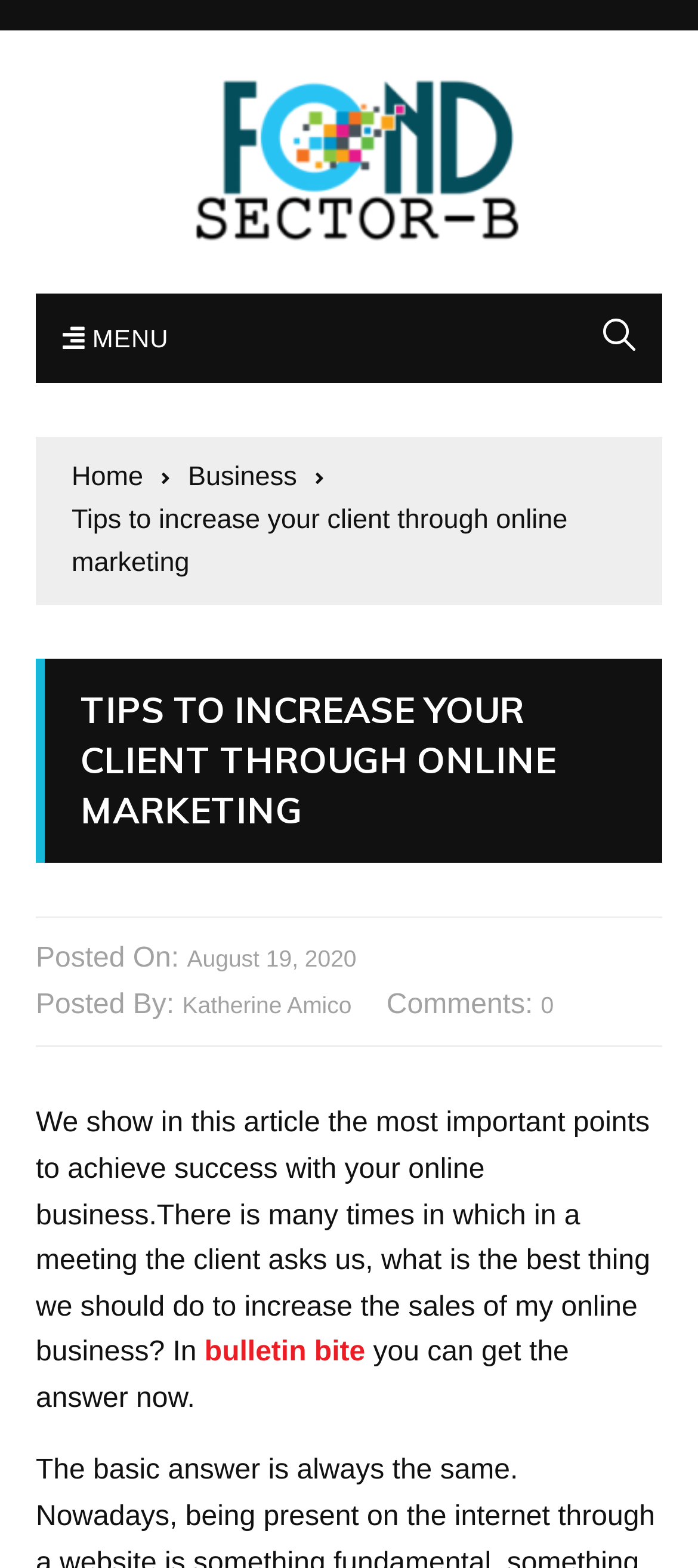How many comments does the article have?
Please answer the question with a single word or phrase, referencing the image.

0